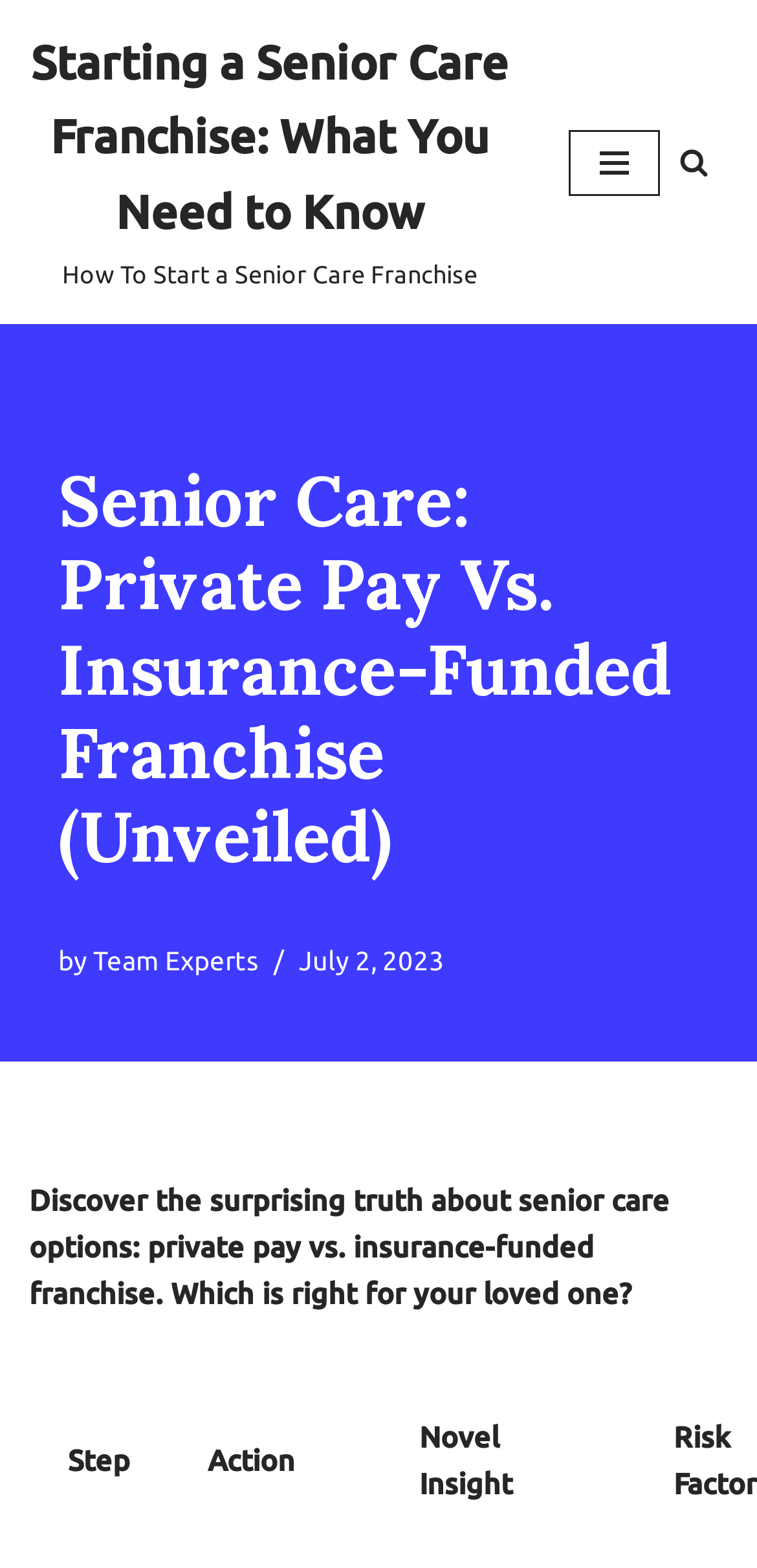Detail the webpage's structure and highlights in your description.

The webpage is about senior care options, specifically comparing private pay and insurance-funded franchise. At the top left, there is a "Skip to content" link. Below it, a prominent link "Starting a Senior Care Franchise: What You Need to Know" is displayed, accompanied by a subheading "How To Start a Senior Care Franchise". 

On the top right, a "Navigation Menu" button is located, next to a "Search" link with a small icon. The main title "Senior Care: Private Pay Vs. Insurance-Funded Franchise (Unveiled)" is centered at the top of the page. Below the title, the author "Team Experts" is credited, along with the publication date "July 2, 2023". 

A brief summary of the article "Discover the surprising truth about senior care options: private pay vs. insurance-funded franchise. Which is right for your loved one?" is displayed below the author information. This summary is followed by a table with three column headers: "Step", "Action", and "Novel Insight".